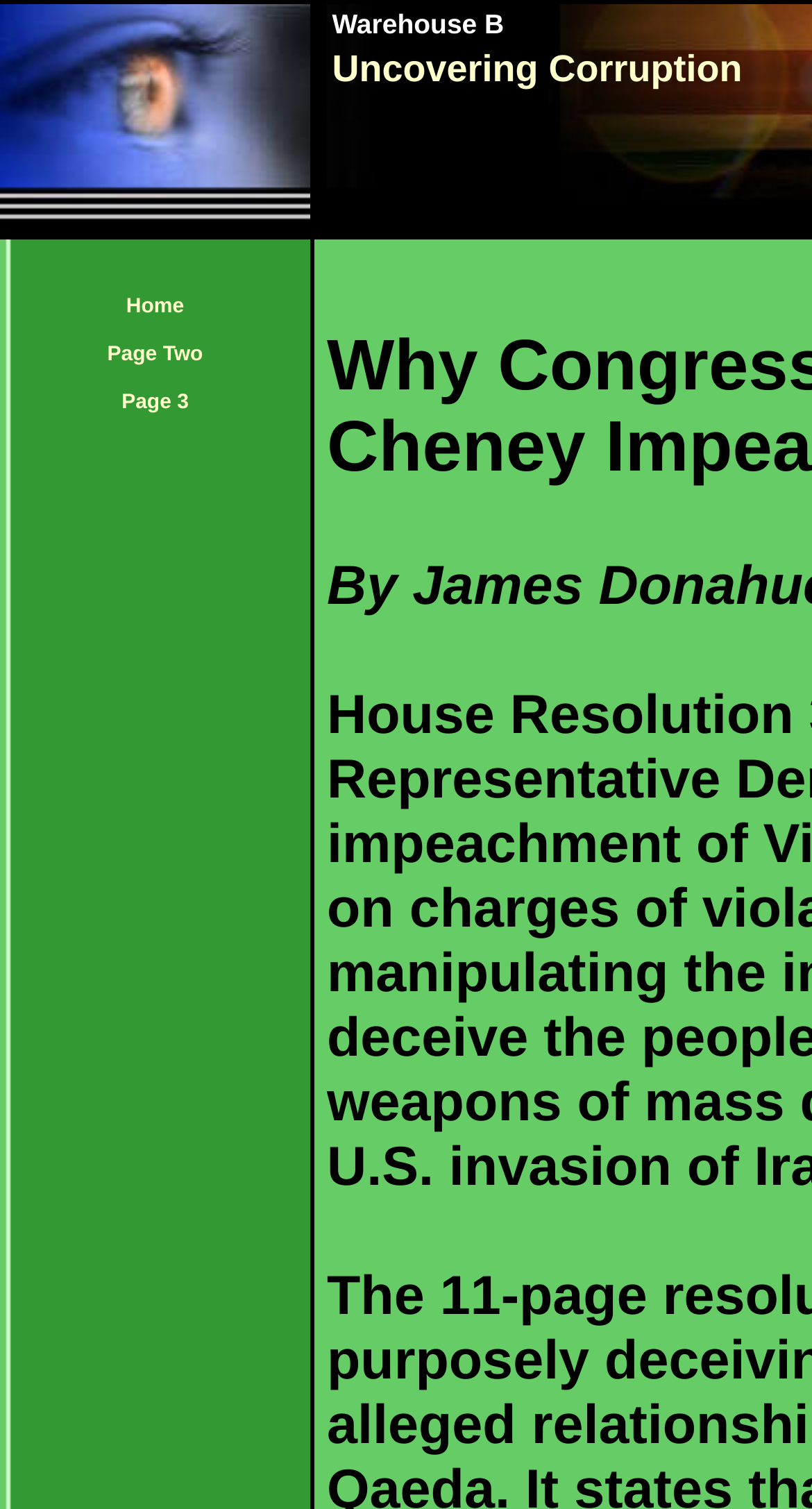Bounding box coordinates are specified in the format (top-left x, top-left y, bottom-right x, bottom-right y). All values are floating point numbers bounded between 0 and 1. Please provide the bounding box coordinate of the region this sentence describes: Home

[0.155, 0.189, 0.227, 0.213]